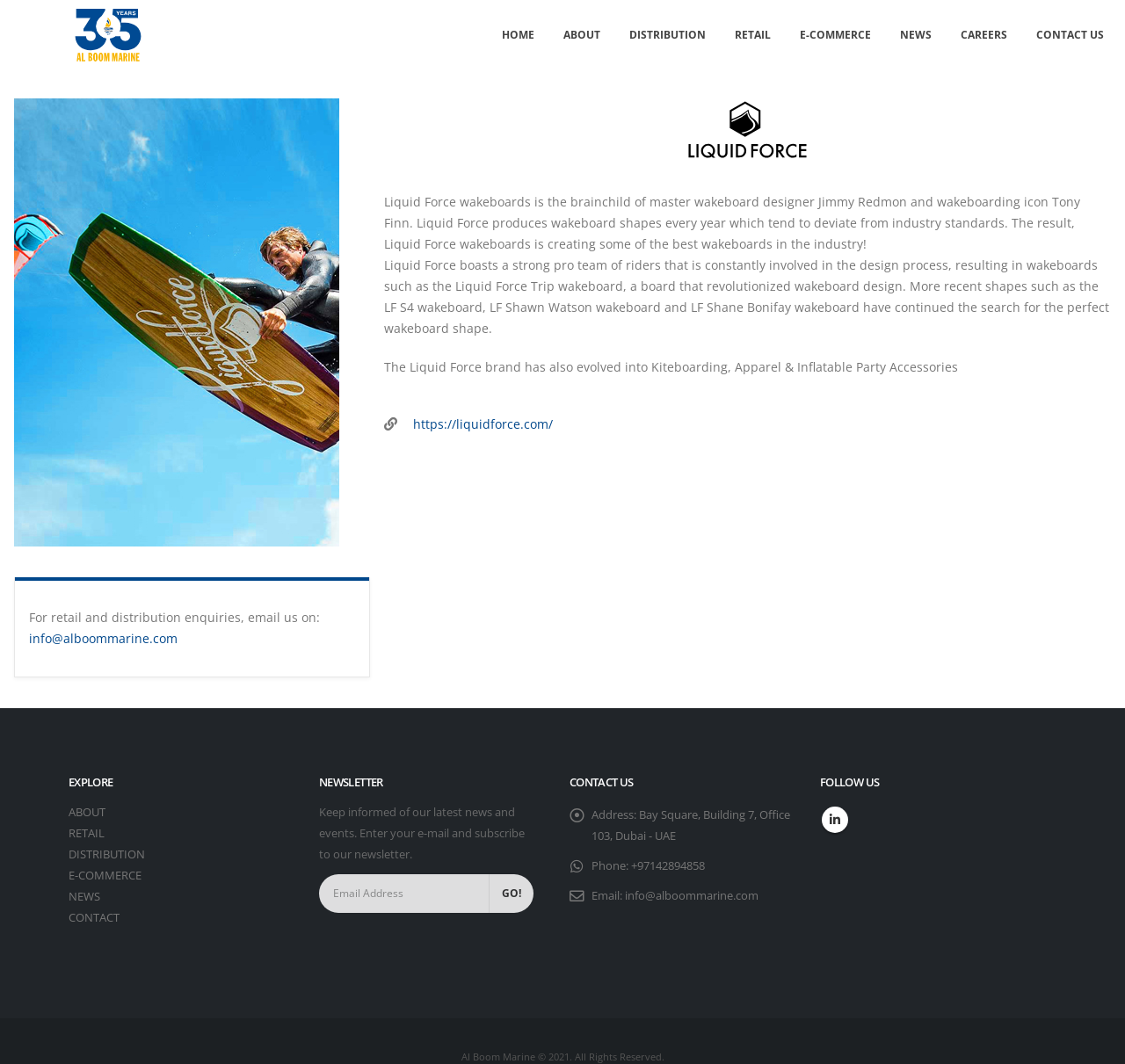Find the coordinates for the bounding box of the element with this description: "Privacy Policy".

None